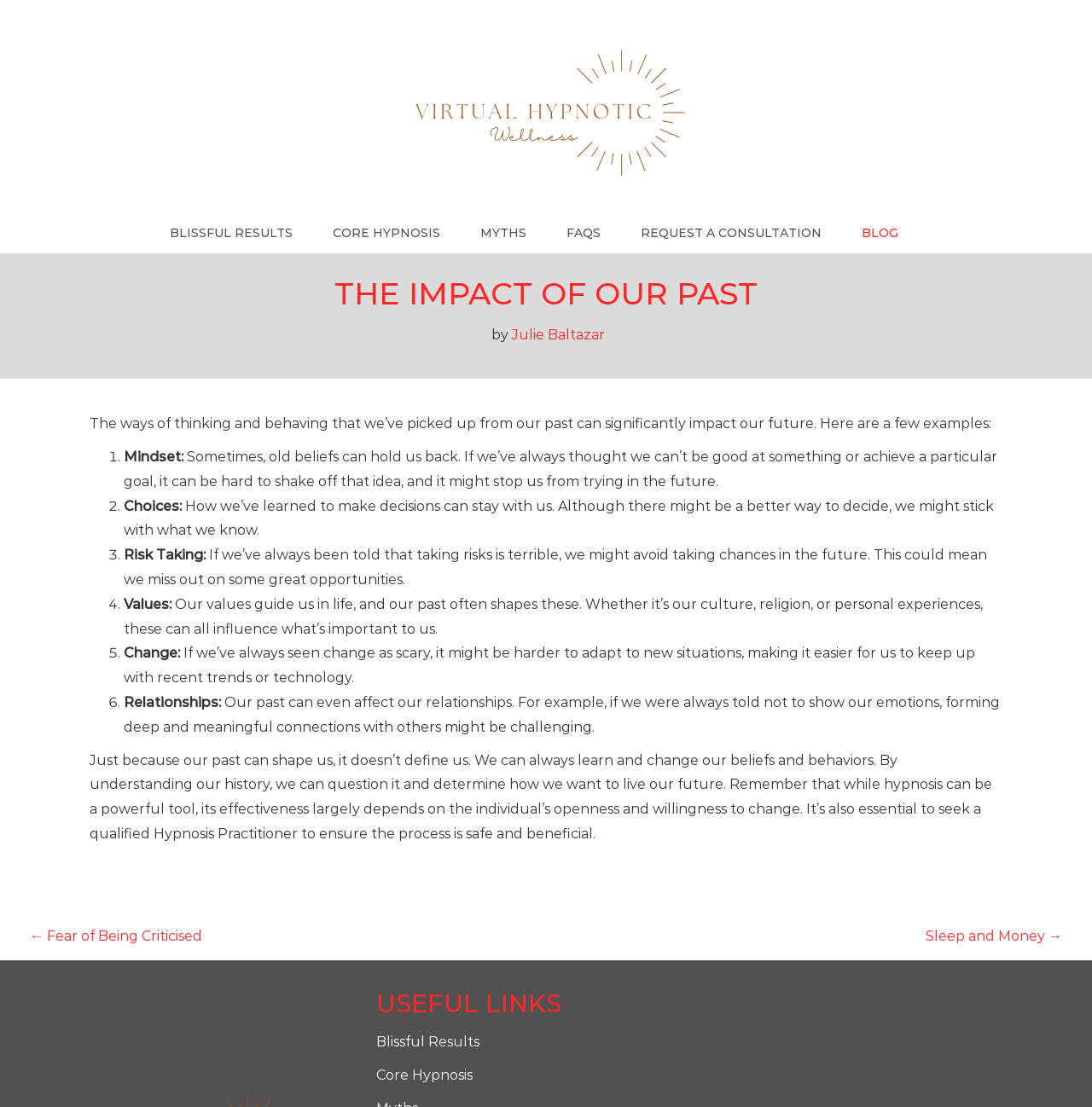Determine the bounding box coordinates of the region I should click to achieve the following instruction: "Click the 'BLISSFUL RESULTS' link". Ensure the bounding box coordinates are four float numbers between 0 and 1, i.e., [left, top, right, bottom].

[0.139, 0.193, 0.283, 0.229]